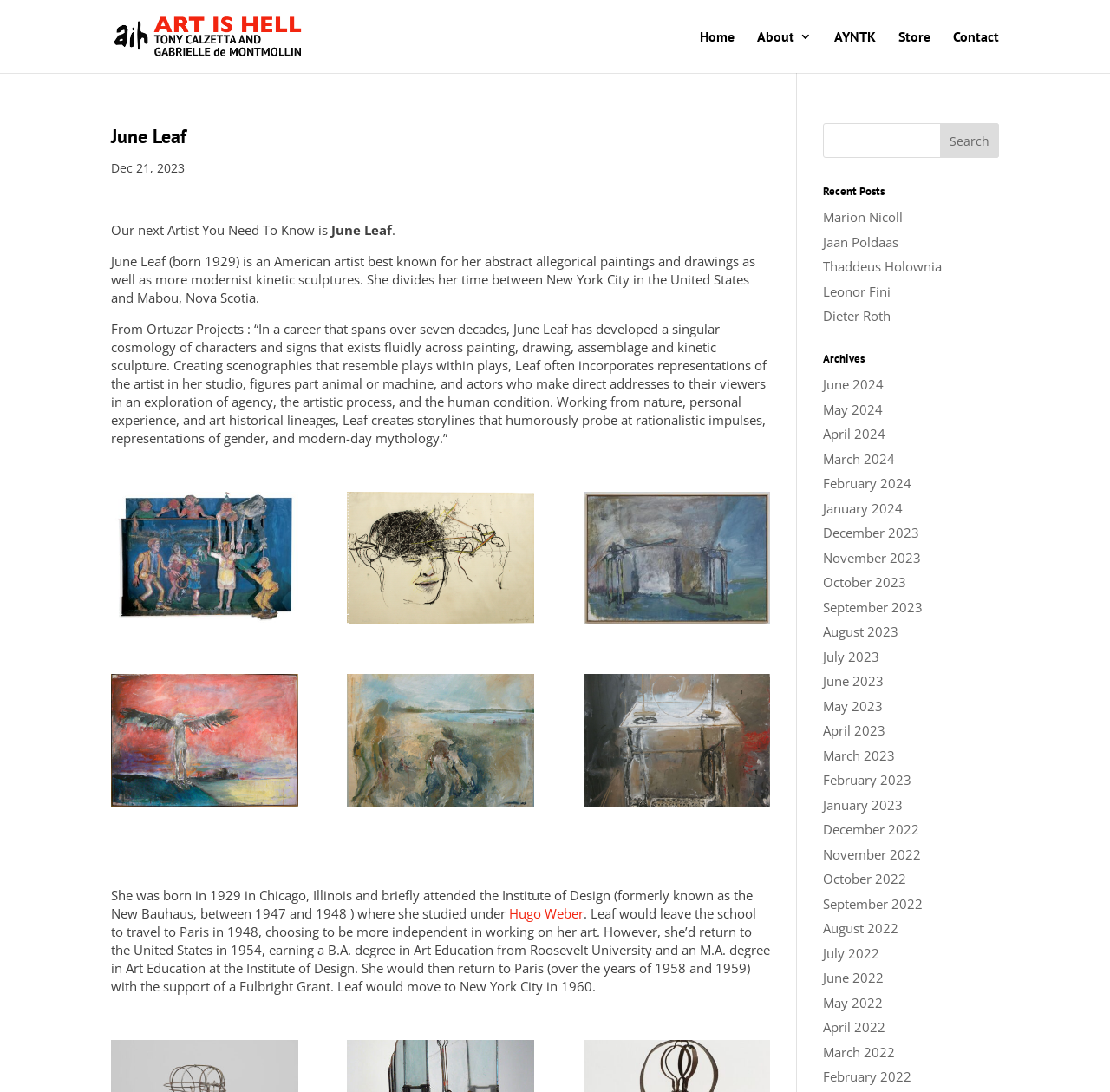Select the bounding box coordinates of the element I need to click to carry out the following instruction: "Read about June Leaf".

[0.1, 0.113, 0.694, 0.145]